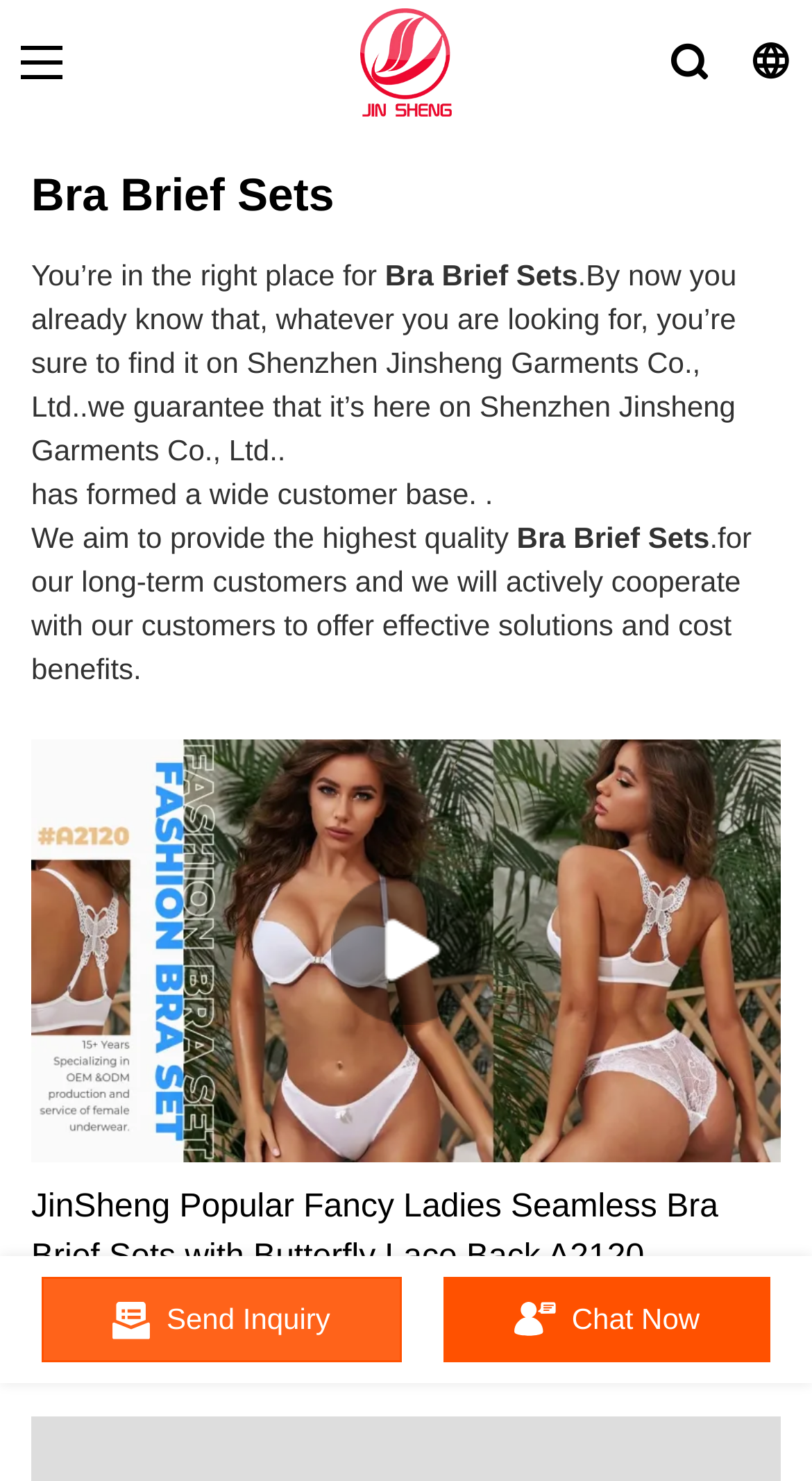Calculate the bounding box coordinates for the UI element based on the following description: "Send Inquiry". Ensure the coordinates are four float numbers between 0 and 1, i.e., [left, top, right, bottom].

[0.051, 0.862, 0.494, 0.92]